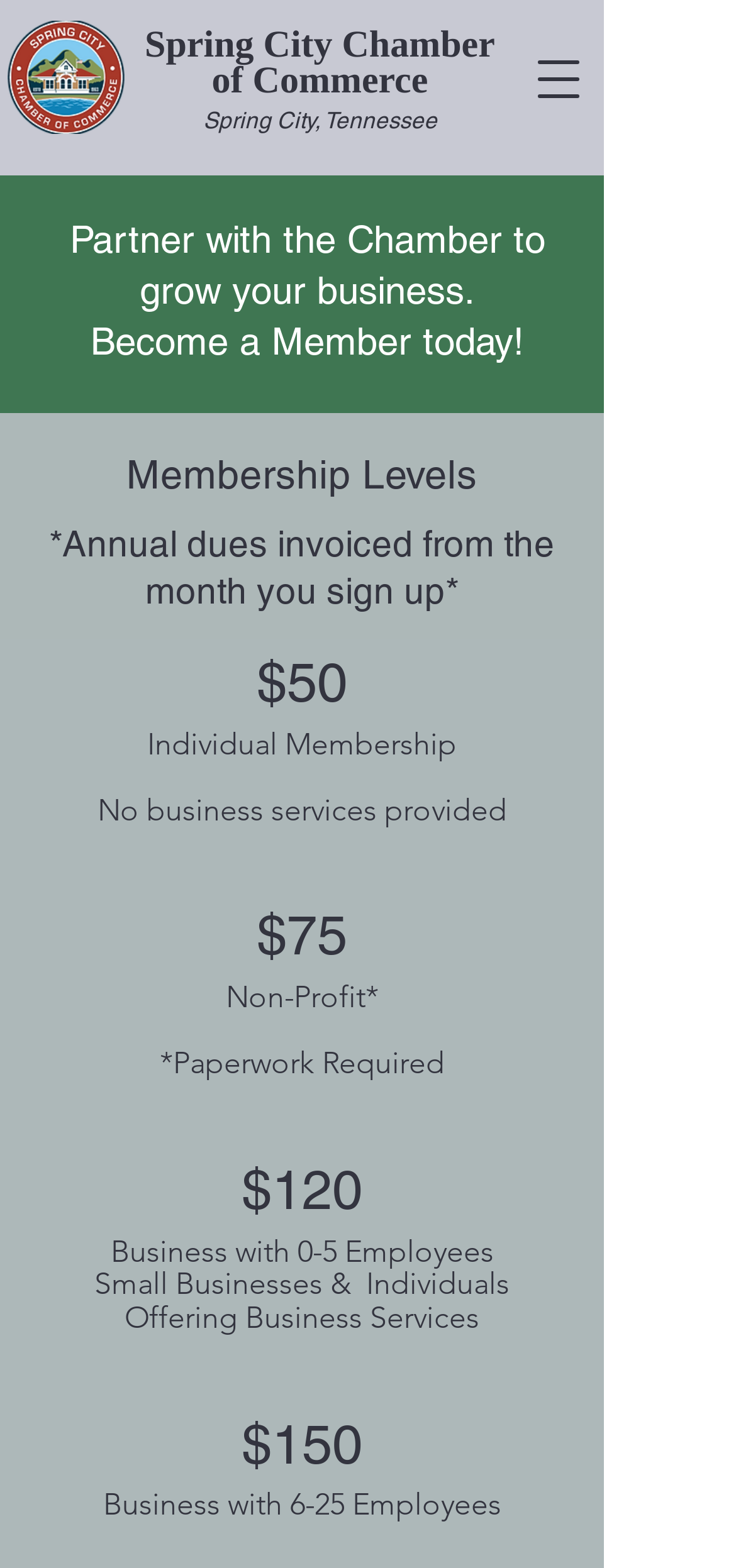Deliver a detailed narrative of the webpage's visual and textual elements.

The webpage is about the Spring City Chamber of Commerce, where users can apply for membership. At the top left, there is a small image of the Spring City Chamber, followed by a heading that displays the full name of the organization. To the right of the image, there is a button to open a navigation menu.

Below the heading, there is a prominent heading that encourages users to partner with the Chamber to grow their business and become a member. Underneath, there is a section dedicated to membership levels, with a heading that explains the annual dues invoicing process.

The membership levels are listed in a vertical column, with each level consisting of a price, a brief description, and sometimes additional notes. There are four membership levels: Individual Membership at $50, Non-Profit at $75, Business with 0-5 Employees at $120, and Business with 6-25 Employees at $150. Each level has a short description, and some have additional notes, such as "No business services provided" or "Paperwork Required".